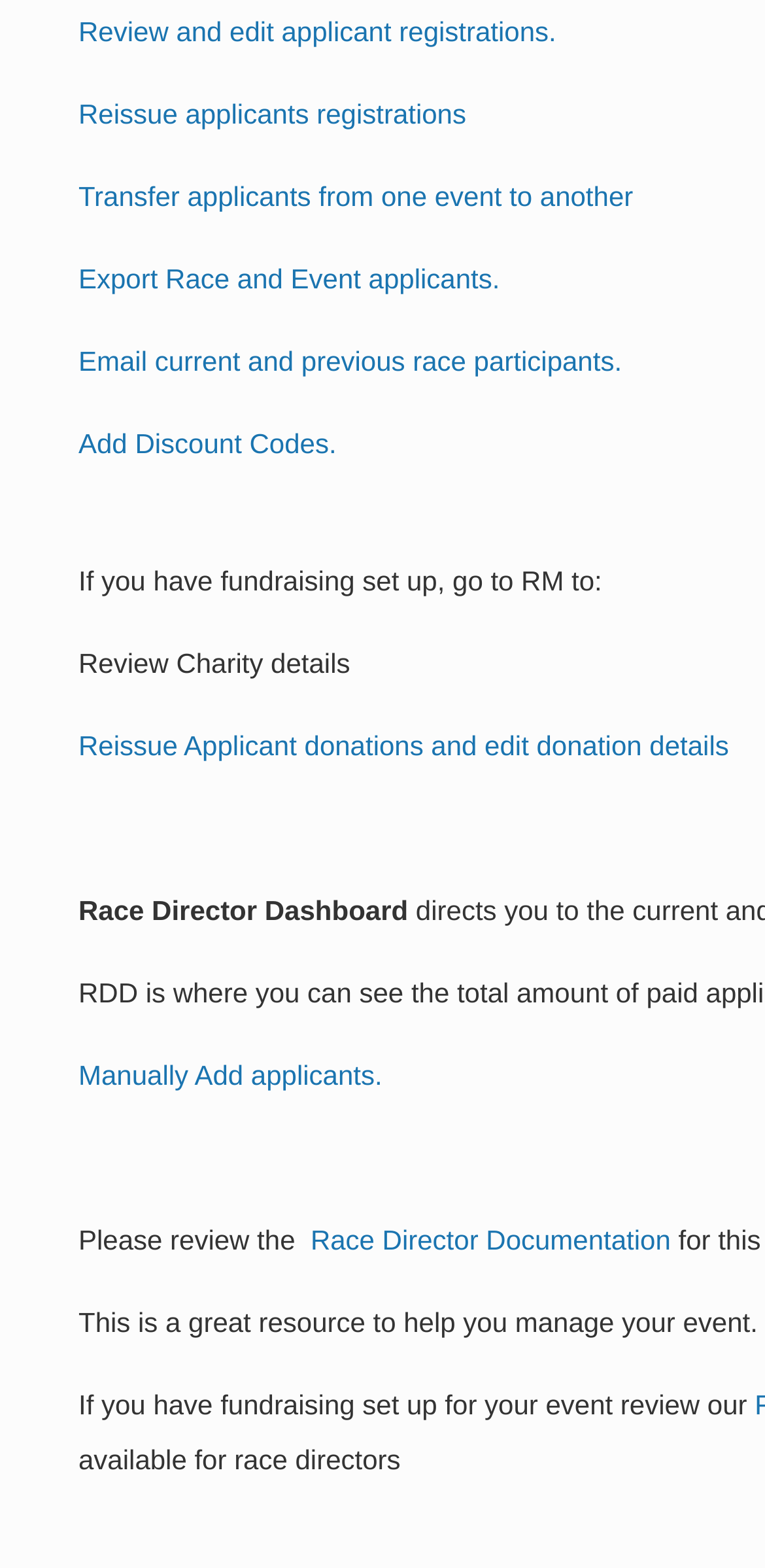Given the element description "Review and edit applicant registrations.", identify the bounding box of the corresponding UI element.

[0.103, 0.01, 0.727, 0.03]